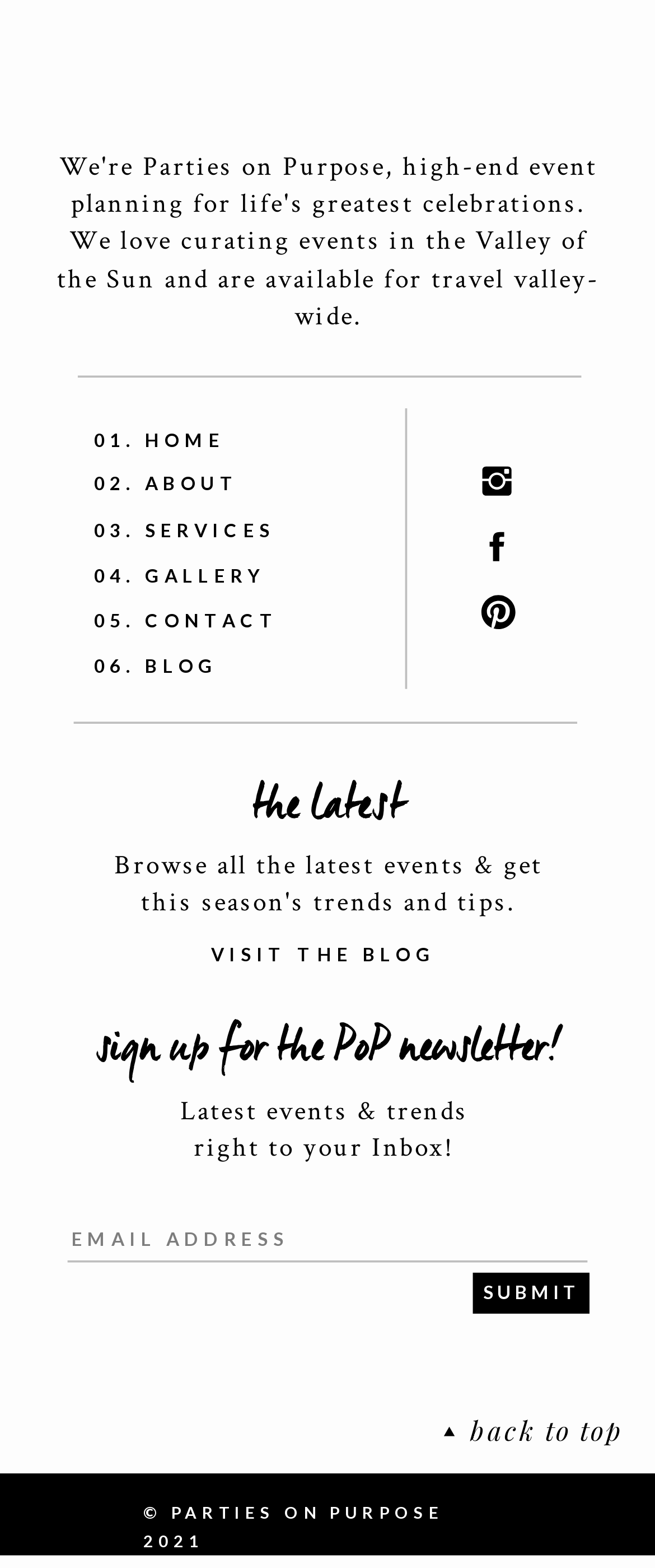Review the image closely and give a comprehensive answer to the question: What is the purpose of the textbox?

The textbox is located near the bottom of the page, and its label is 'email address', which suggests that its purpose is to allow users to enter their email address, likely to sign up for a newsletter or subscription.